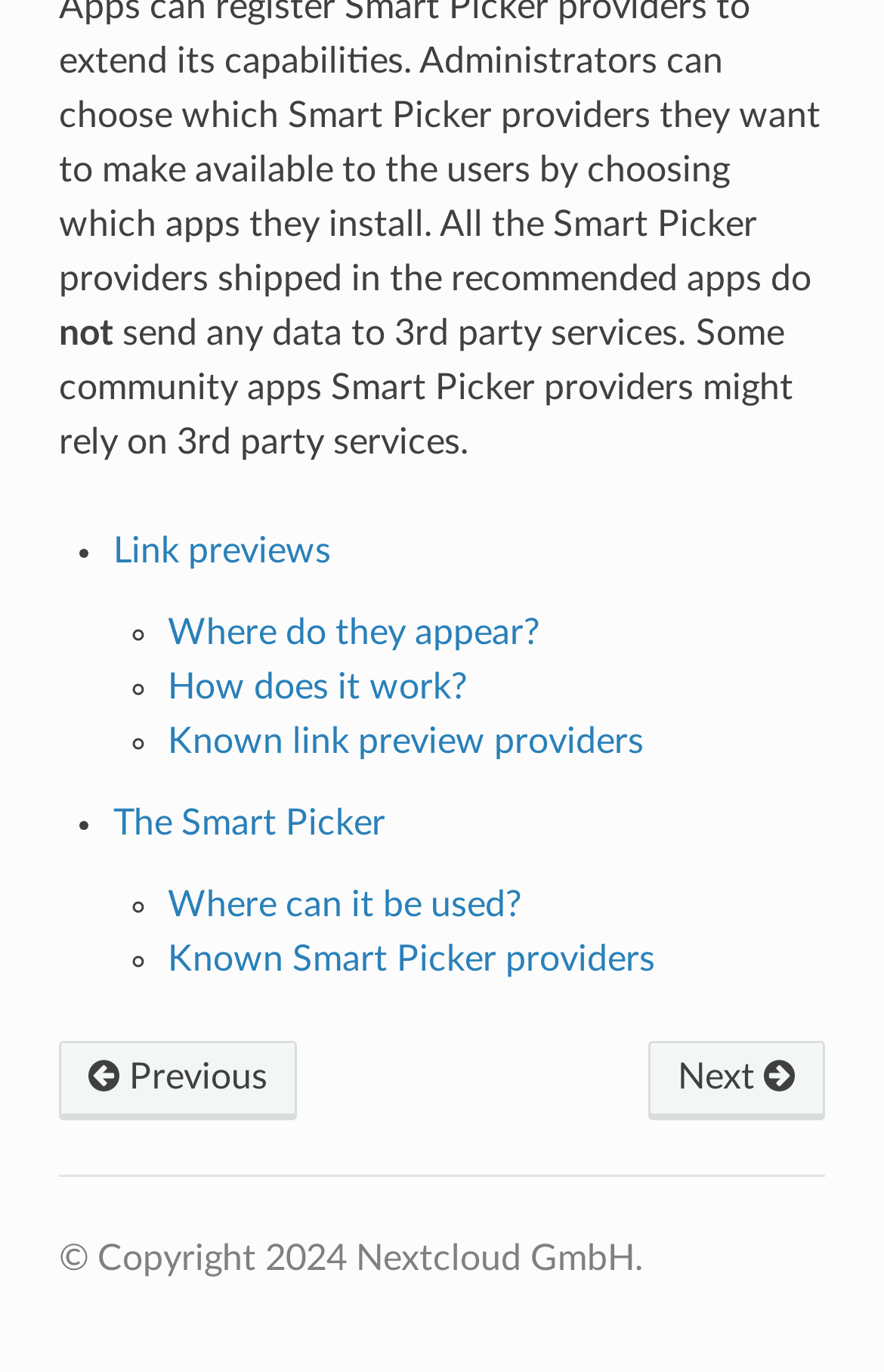Find the bounding box coordinates for the area that must be clicked to perform this action: "Click on 'Next'".

[0.734, 0.758, 0.934, 0.816]